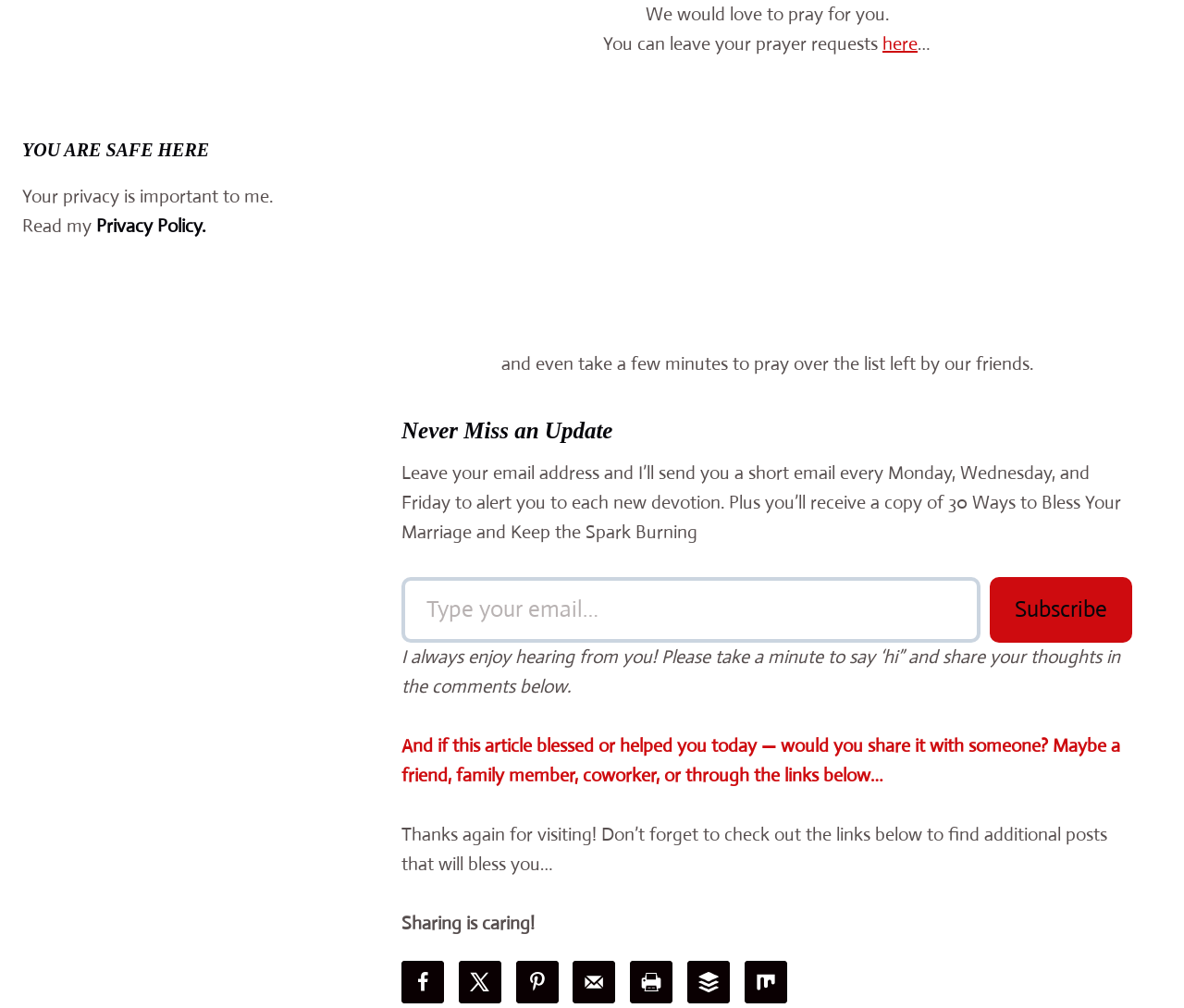Bounding box coordinates should be provided in the format (top-left x, top-left y, bottom-right x, bottom-right y) with all values between 0 and 1. Identify the bounding box for this UI element: here

[0.745, 0.032, 0.775, 0.055]